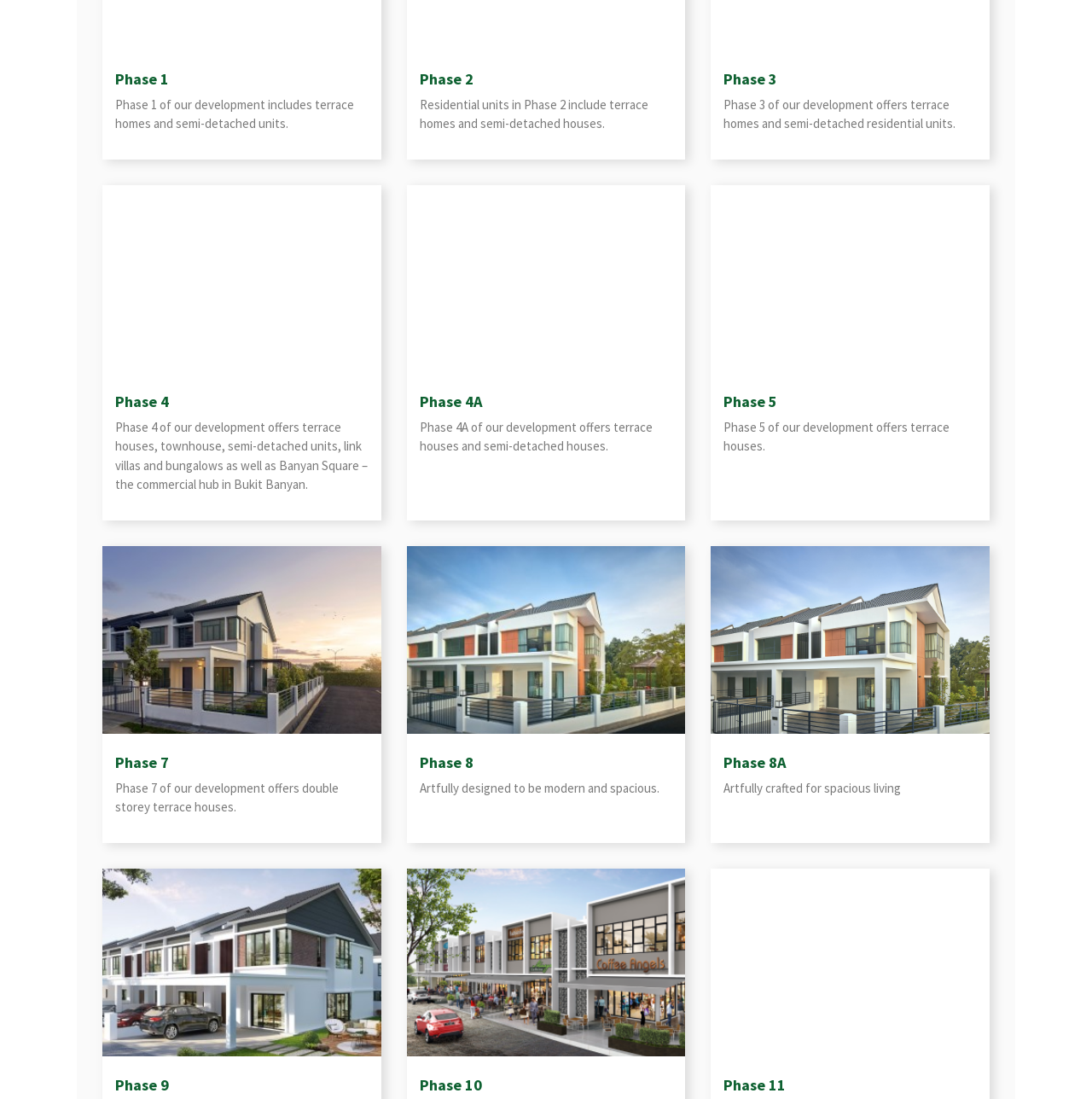What is the first phase of the development?
Please ensure your answer to the question is detailed and covers all necessary aspects.

Based on the webpage, the first phase of the development is Phase 1, which is mentioned at the top of the webpage with a heading 'Phase 1' and a description 'Phase 1 of our development includes terrace homes and semi-detached units.'